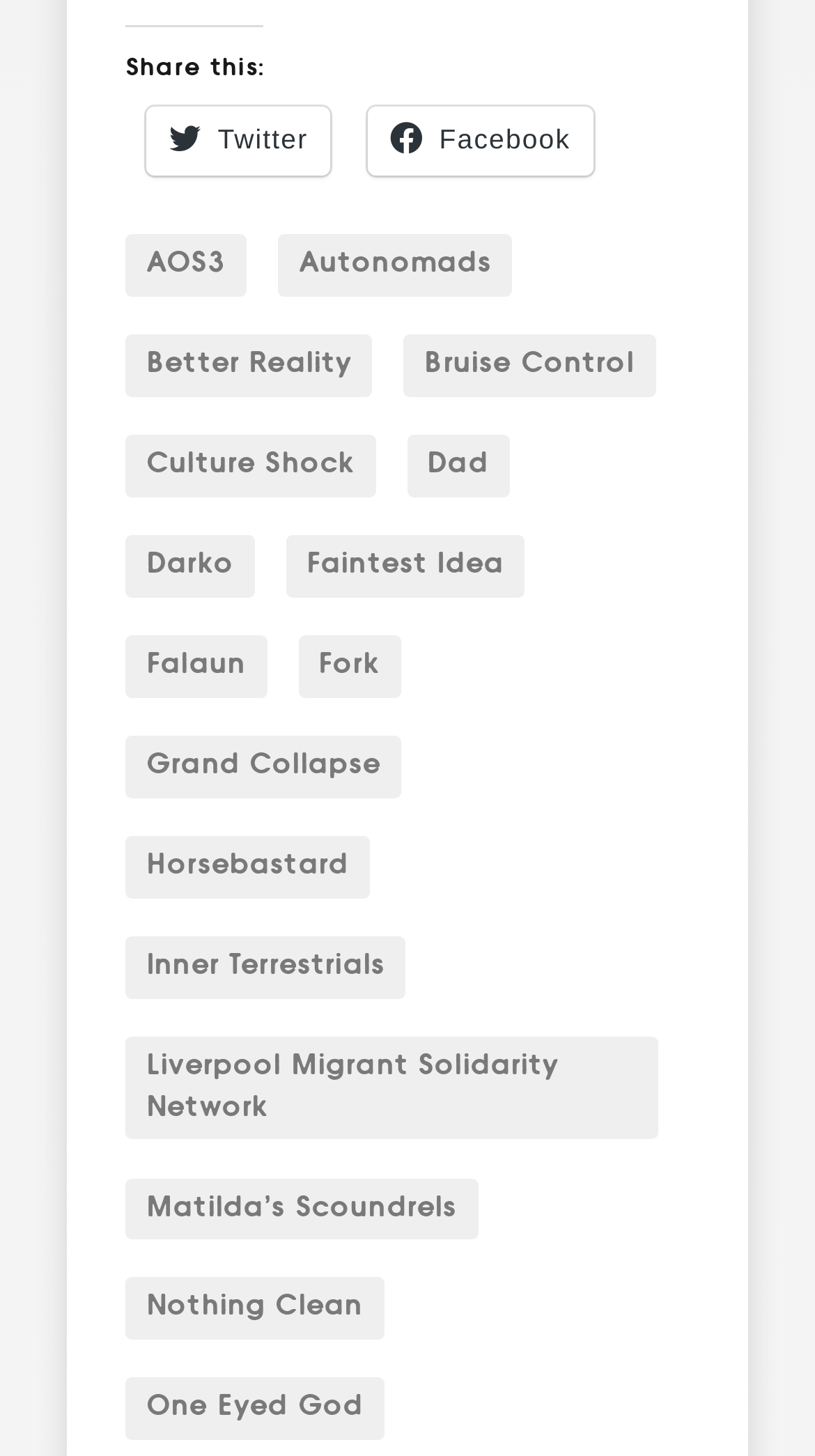What is the name of the first band listed?
Answer with a single word or phrase, using the screenshot for reference.

AOS3